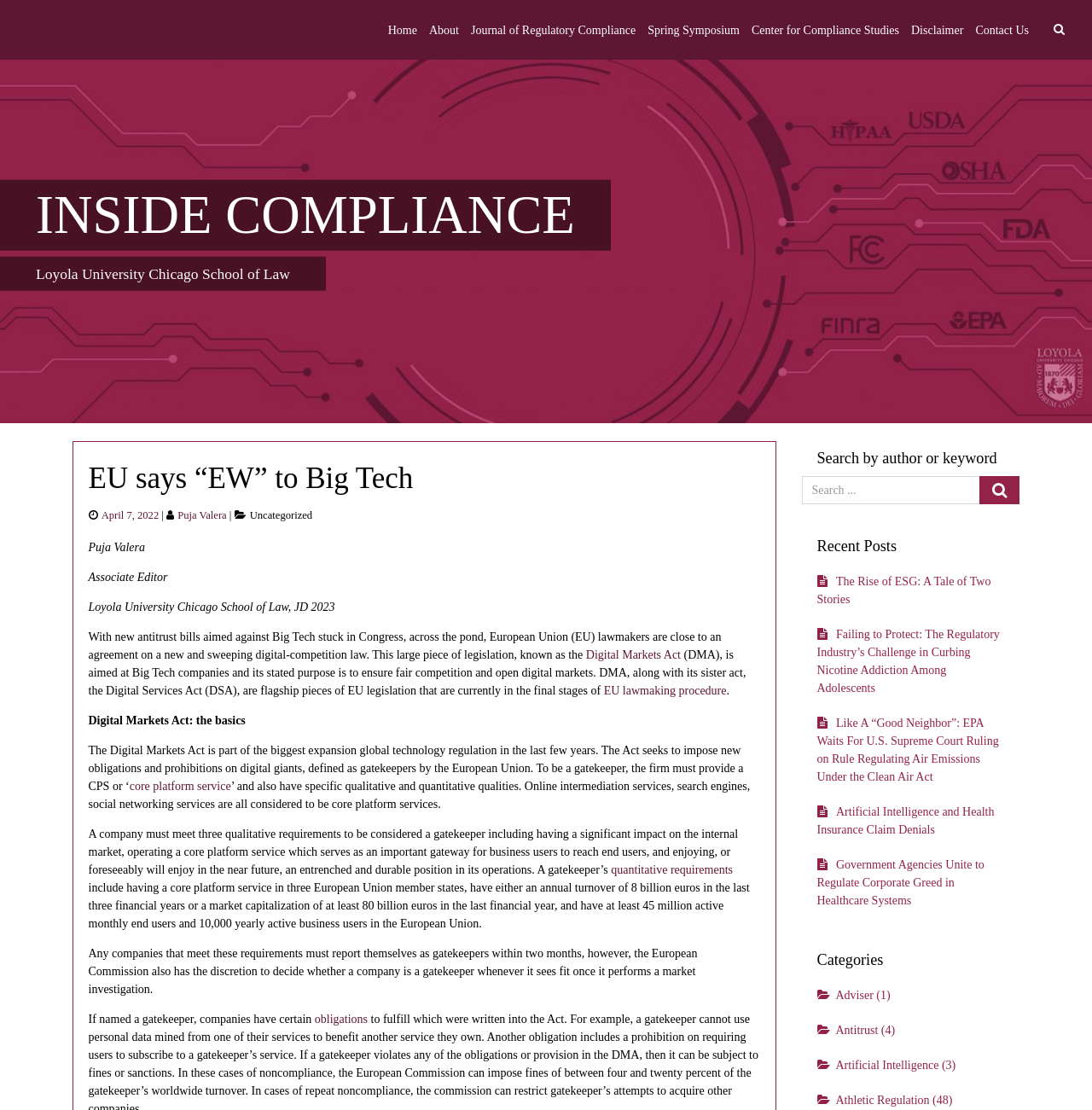Based on the element description Puja Valera, identify the bounding box of the UI element in the given webpage screenshot. The coordinates should be in the format (top-left x, top-left y, bottom-right x, bottom-right y) and must be between 0 and 1.

[0.163, 0.459, 0.208, 0.469]